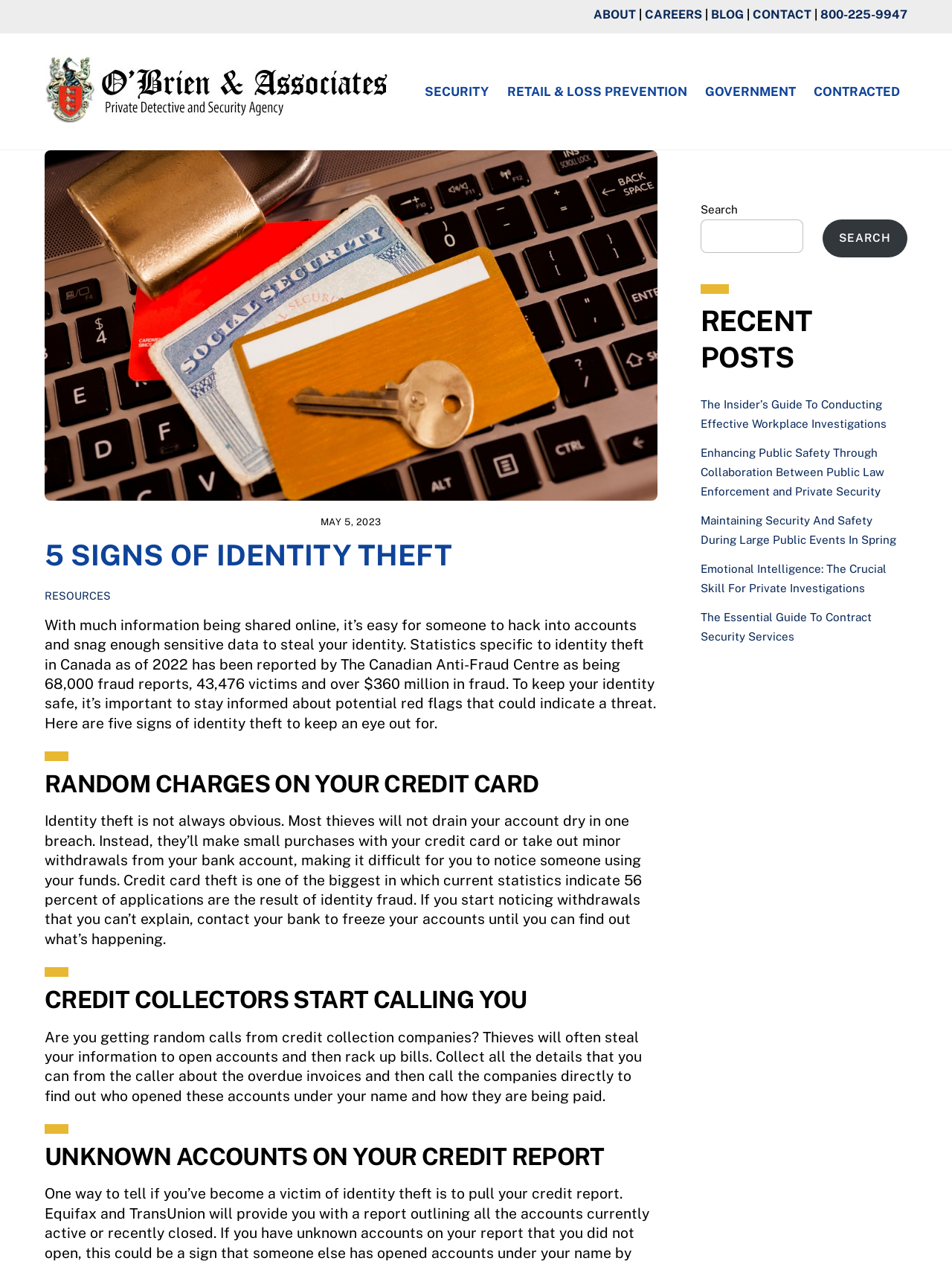Find the bounding box coordinates of the UI element according to this description: "5 Signs Of Identity Theft".

[0.047, 0.426, 0.475, 0.453]